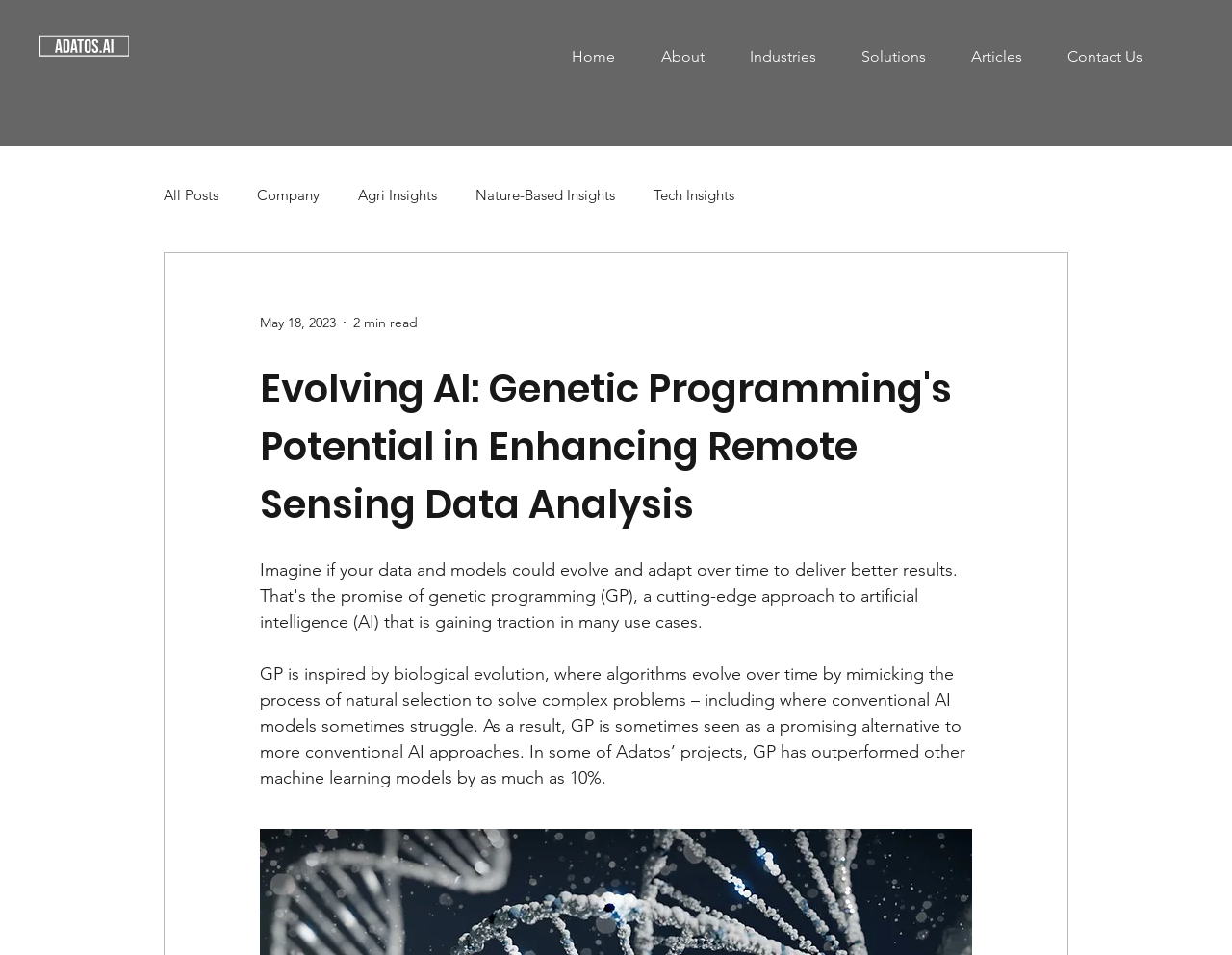Please identify the bounding box coordinates of where to click in order to follow the instruction: "go to home page".

[0.445, 0.031, 0.517, 0.088]